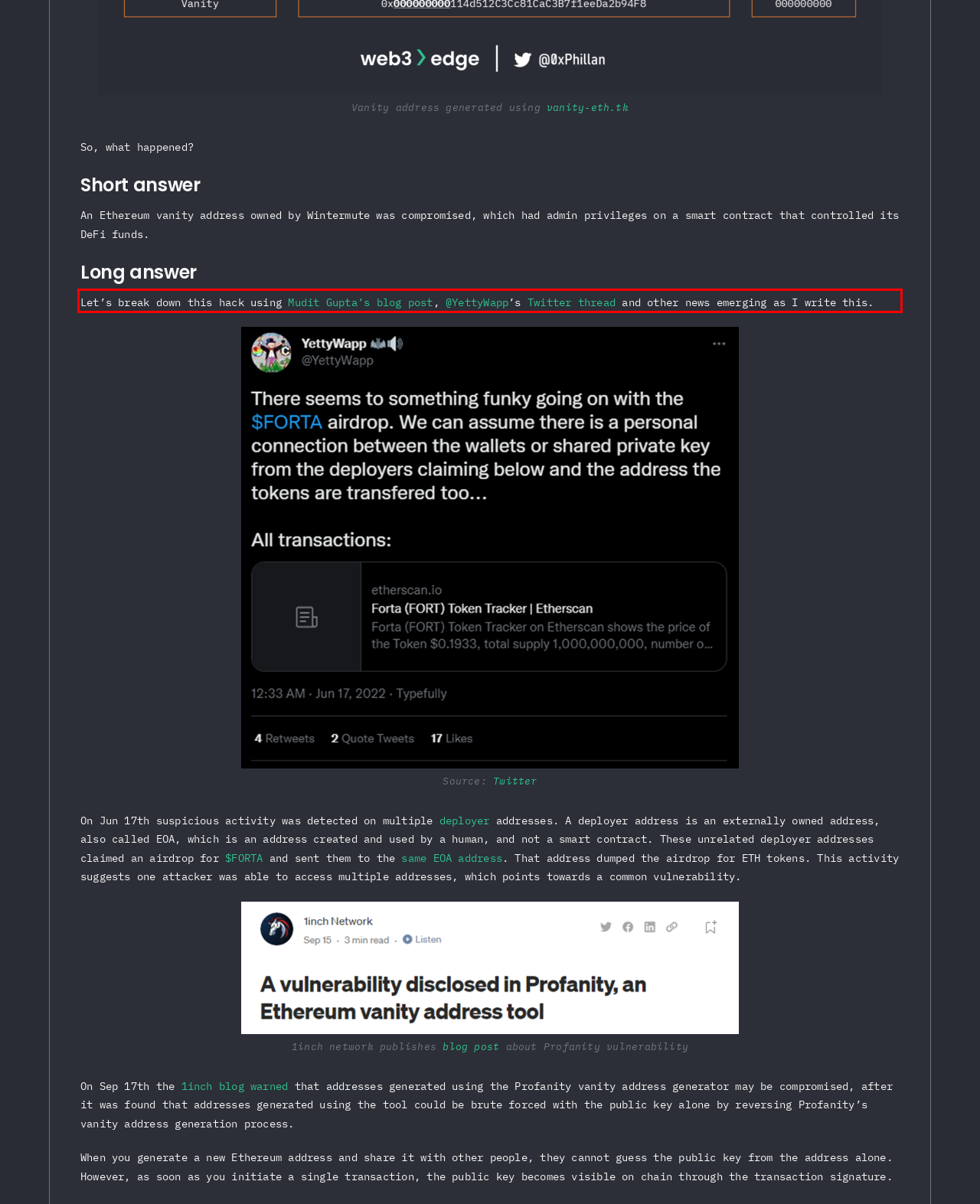By examining the provided screenshot of a webpage, recognize the text within the red bounding box and generate its text content.

Let’s break down this hack using Mudit Gupta’s blog post, @YettyWapp’s Twitter thread and other news emerging as I write this.